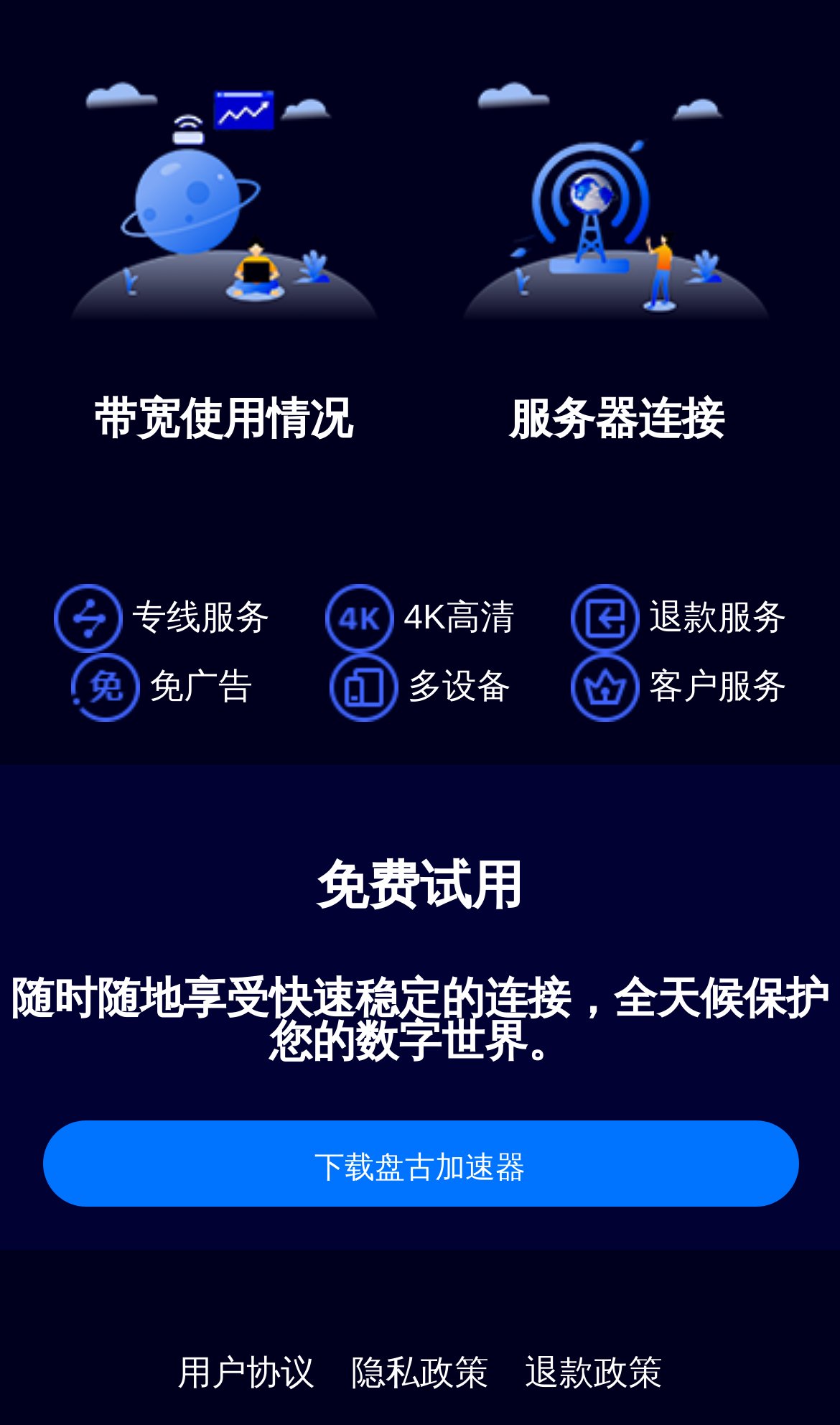Carefully observe the image and respond to the question with a detailed answer:
How many services are listed on the webpage?

There are 7 services listed on the webpage, which can be identified by the StaticText elements with the texts '专线服务', '4K高清', '退款服务', '免广告', '多设备', '客户服务', and '免费试用'.